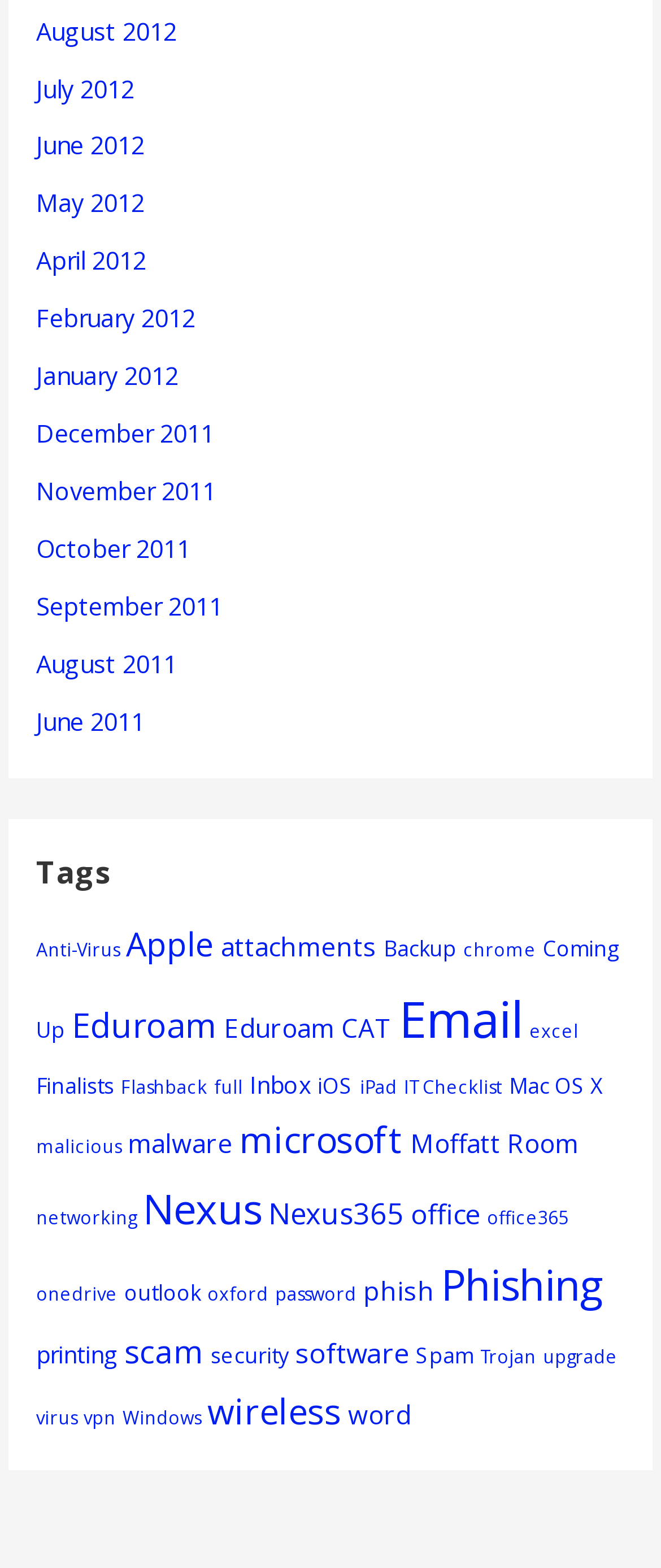Provide a one-word or short-phrase answer to the question:
How many items are tagged with 'Email'?

42